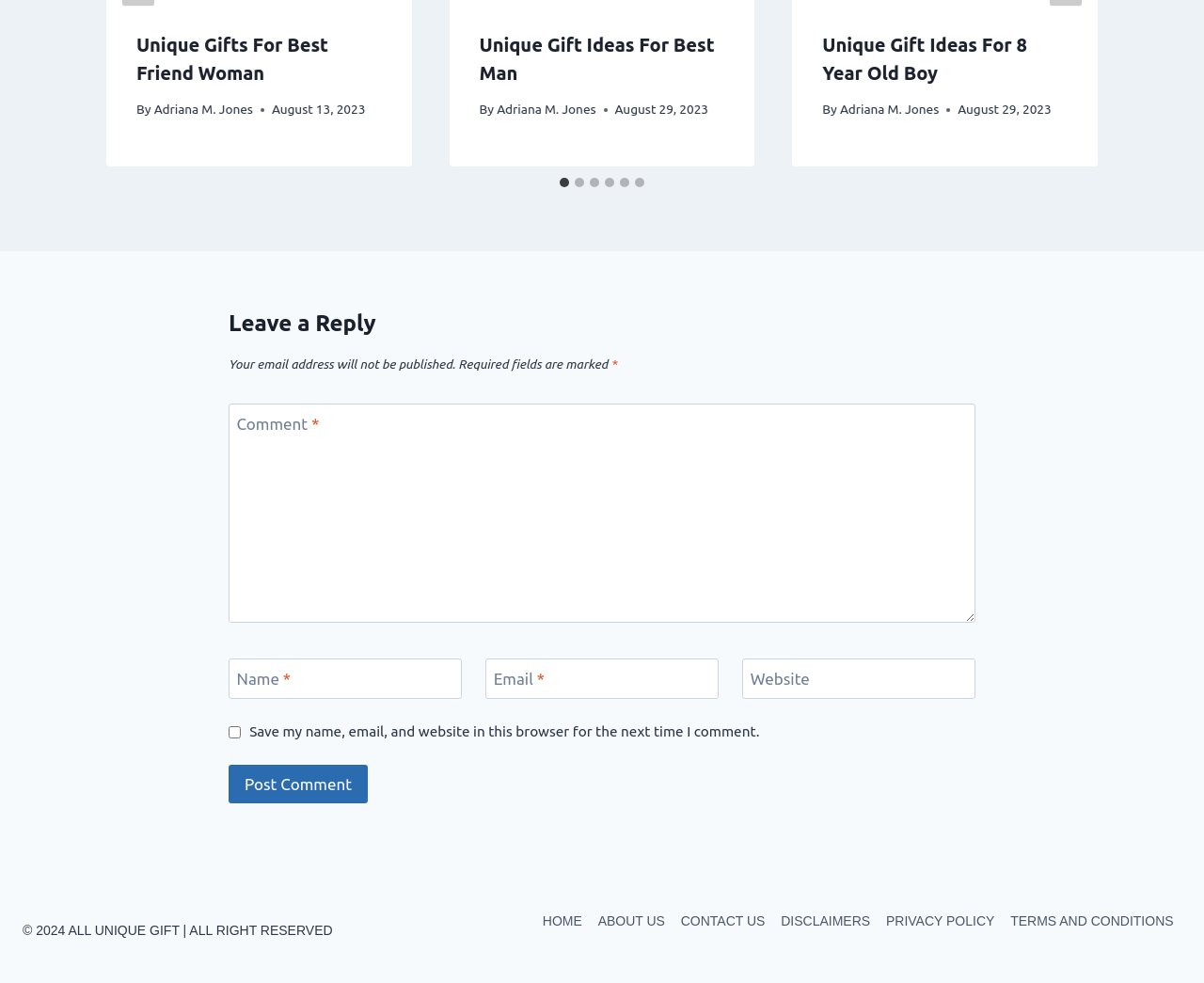Identify the bounding box coordinates for the element that needs to be clicked to fulfill this instruction: "Click the 'Unique Gifts For Best Friend Woman' link". Provide the coordinates in the format of four float numbers between 0 and 1: [left, top, right, bottom].

[0.113, 0.034, 0.273, 0.085]